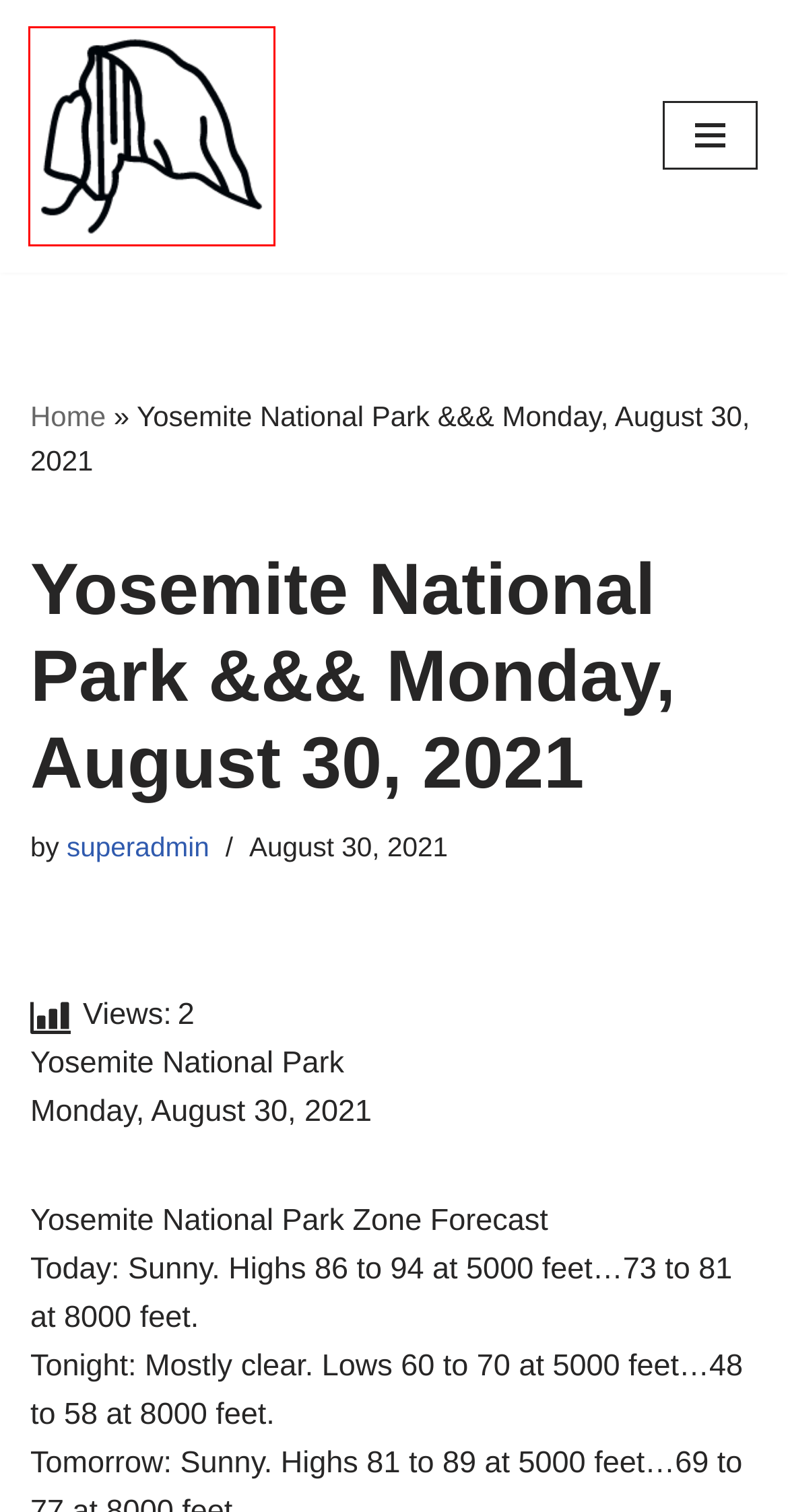You have been given a screenshot of a webpage with a red bounding box around a UI element. Select the most appropriate webpage description for the new webpage that appears after clicking the element within the red bounding box. The choices are:
A. Yosemite Videos Archives - Yosemite
B. half dome in winter Archives - Yosemite
C. badger pass ski area Archives - Yosemite
D. Yosemite - Yosemite News
E. superadmin, Author at Yosemite
F. yosemite firefall Archives - Yosemite
G. yosemite flood Archives - Yosemite
H. Yosemite Blizzard Archives - Yosemite

D